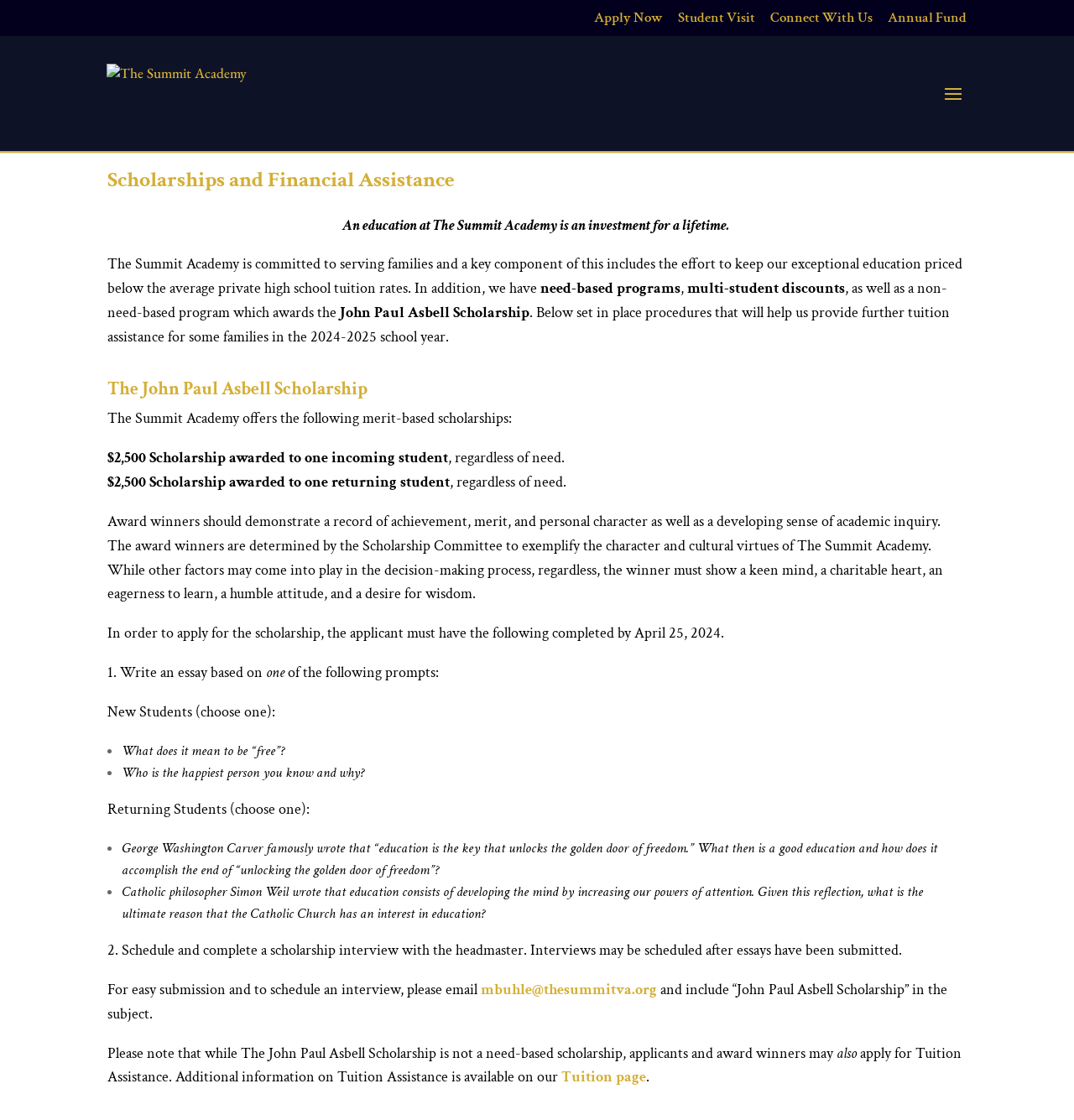What is the name of the scholarship mentioned on the webpage?
Refer to the image and give a detailed answer to the query.

The webpage mentions the John Paul Asbell Scholarship as a merit-based scholarship offered by The Summit Academy. This information can be found in the heading 'The John Paul Asbell Scholarship' and is further explained in the subsequent paragraphs.